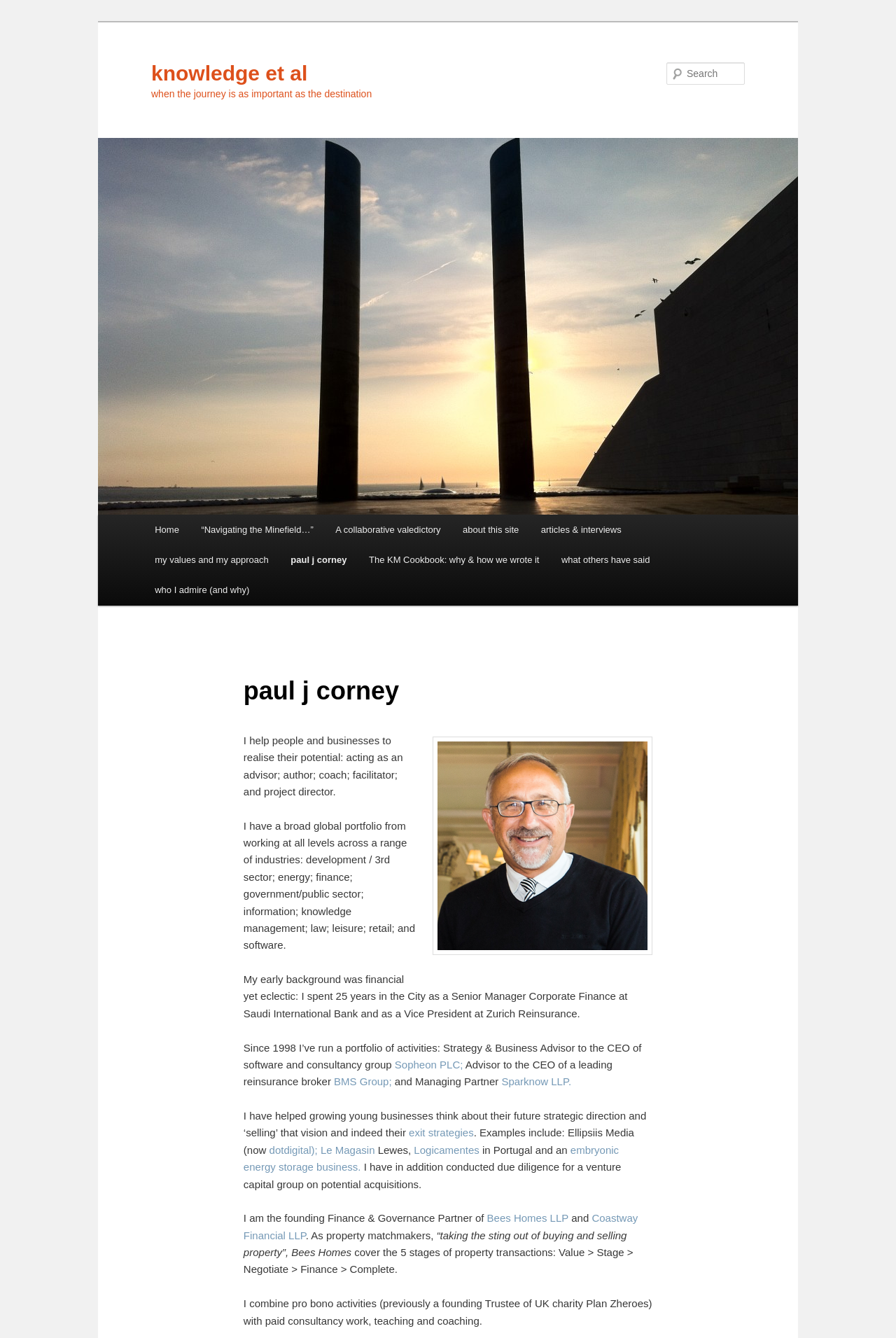Please identify the bounding box coordinates of the area I need to click to accomplish the following instruction: "Search for something".

[0.744, 0.047, 0.831, 0.063]